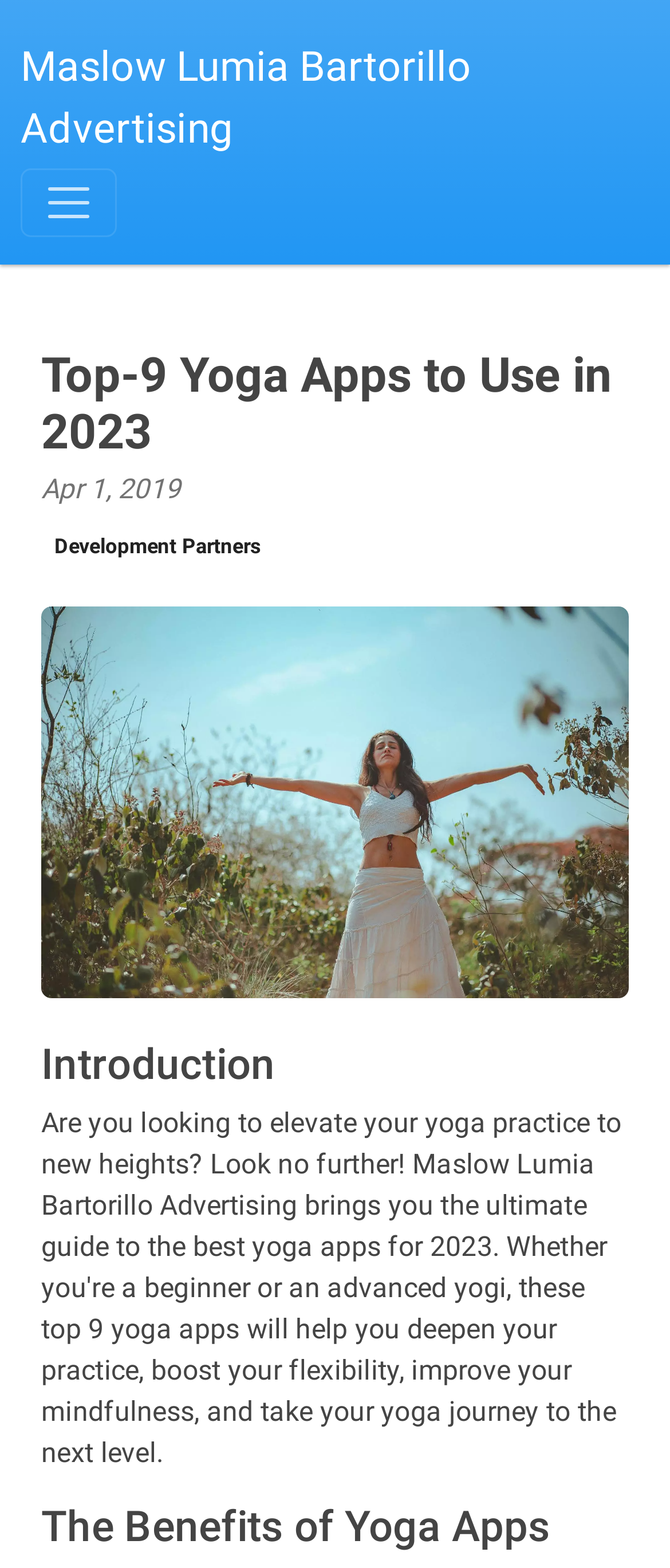Determine the bounding box for the UI element as described: "Maslow Lumia Bartorillo Advertising". The coordinates should be represented as four float numbers between 0 and 1, formatted as [left, top, right, bottom].

[0.031, 0.018, 0.928, 0.107]